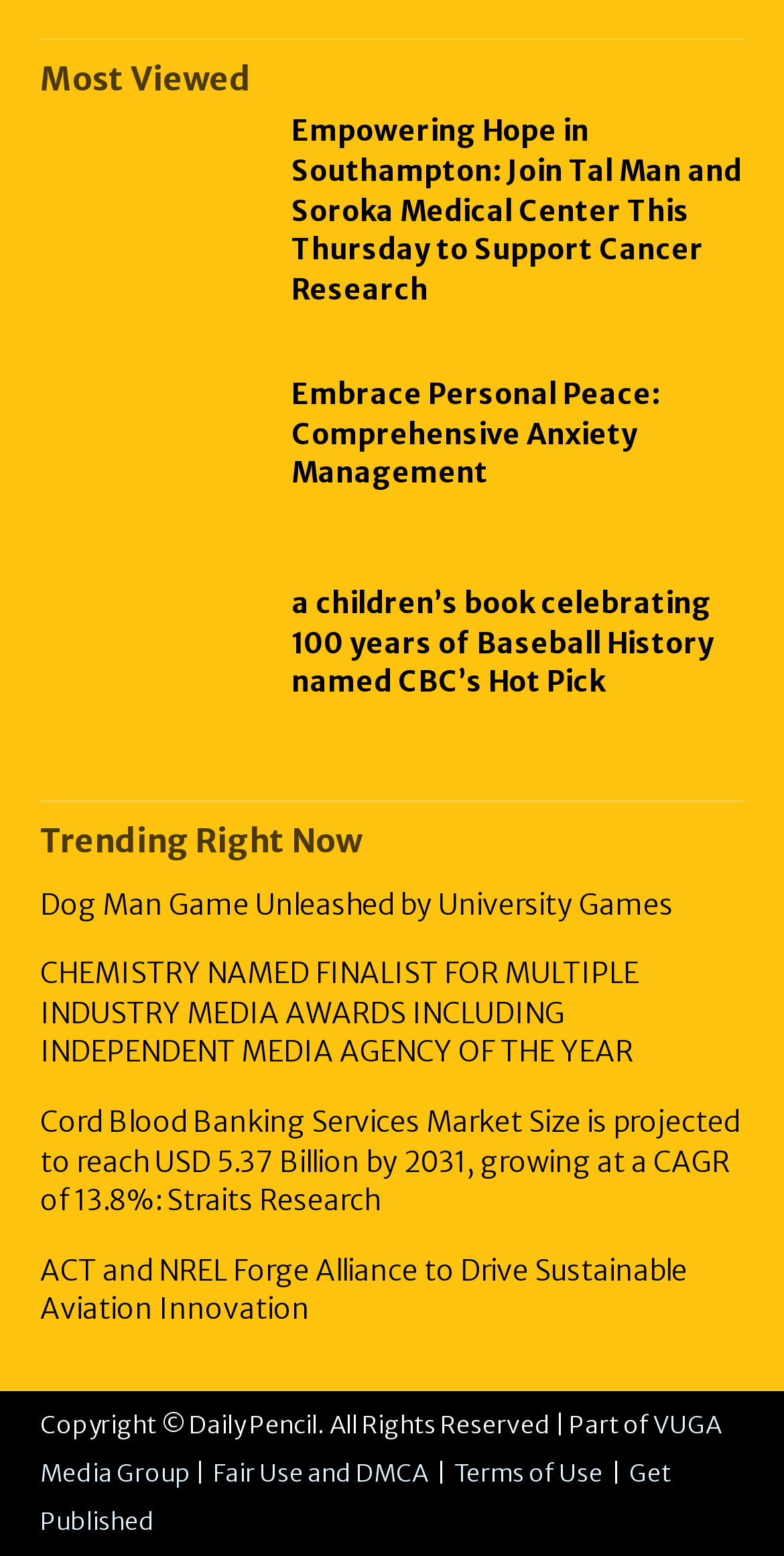What is the title of the first article? Refer to the image and provide a one-word or short phrase answer.

Empowering Hope in Southampton